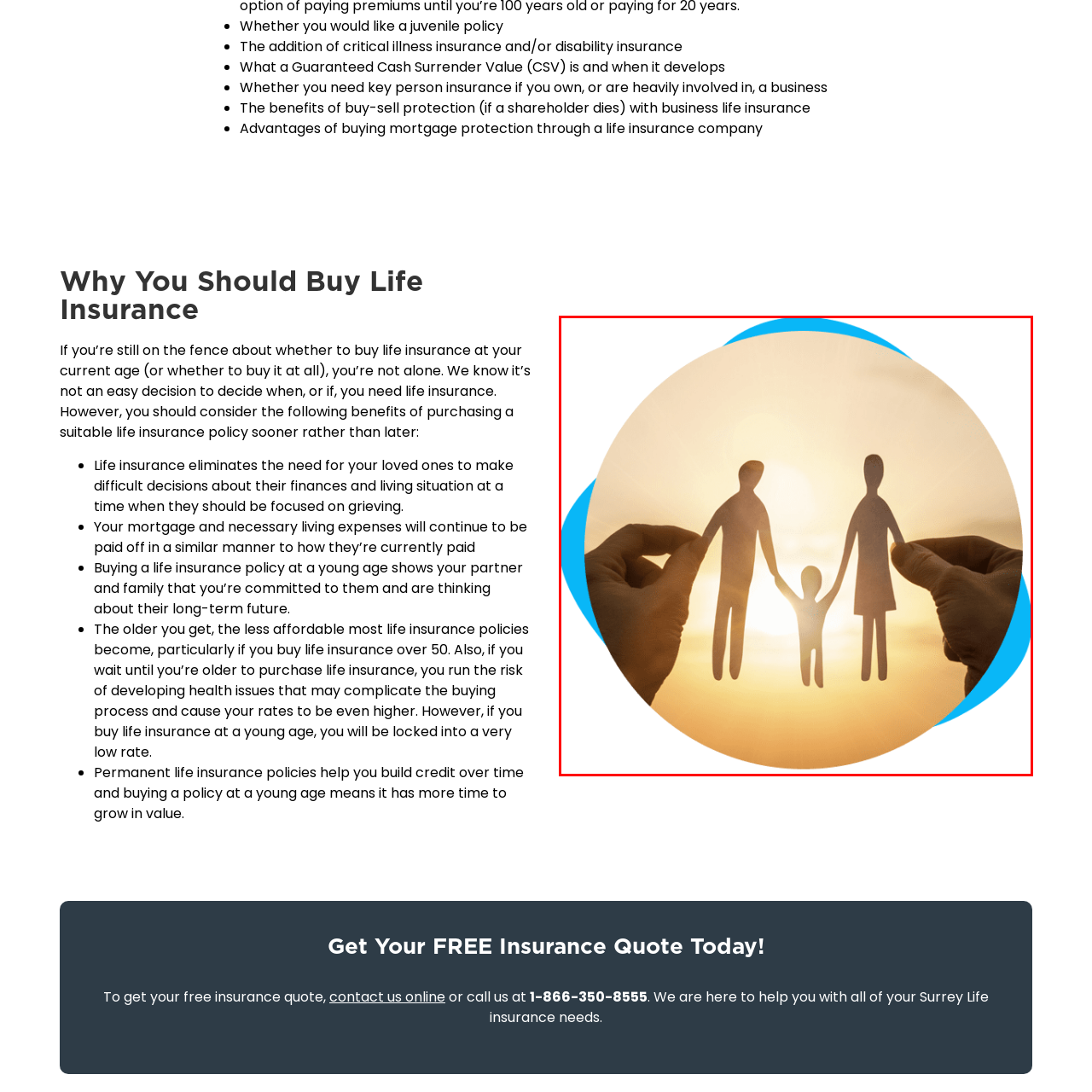Compose a thorough description of the image encased in the red perimeter.

The image illustrates the concept of family support and protection, featuring human-like paper cutouts of two adults and a child held by hands against a bright sunset backdrop. This visual metaphor emphasizes the importance of safeguarding loved ones through life insurance. The overall message aligns with the discussion on why purchasing life insurance is crucial, highlighting benefits like financial security for family members, peace of mind during difficult times, and demonstrating commitment to their future. The image encapsulates the essence of planning ahead for life's uncertainties, reinforcing the need for proactive measures such as life insurance policies.